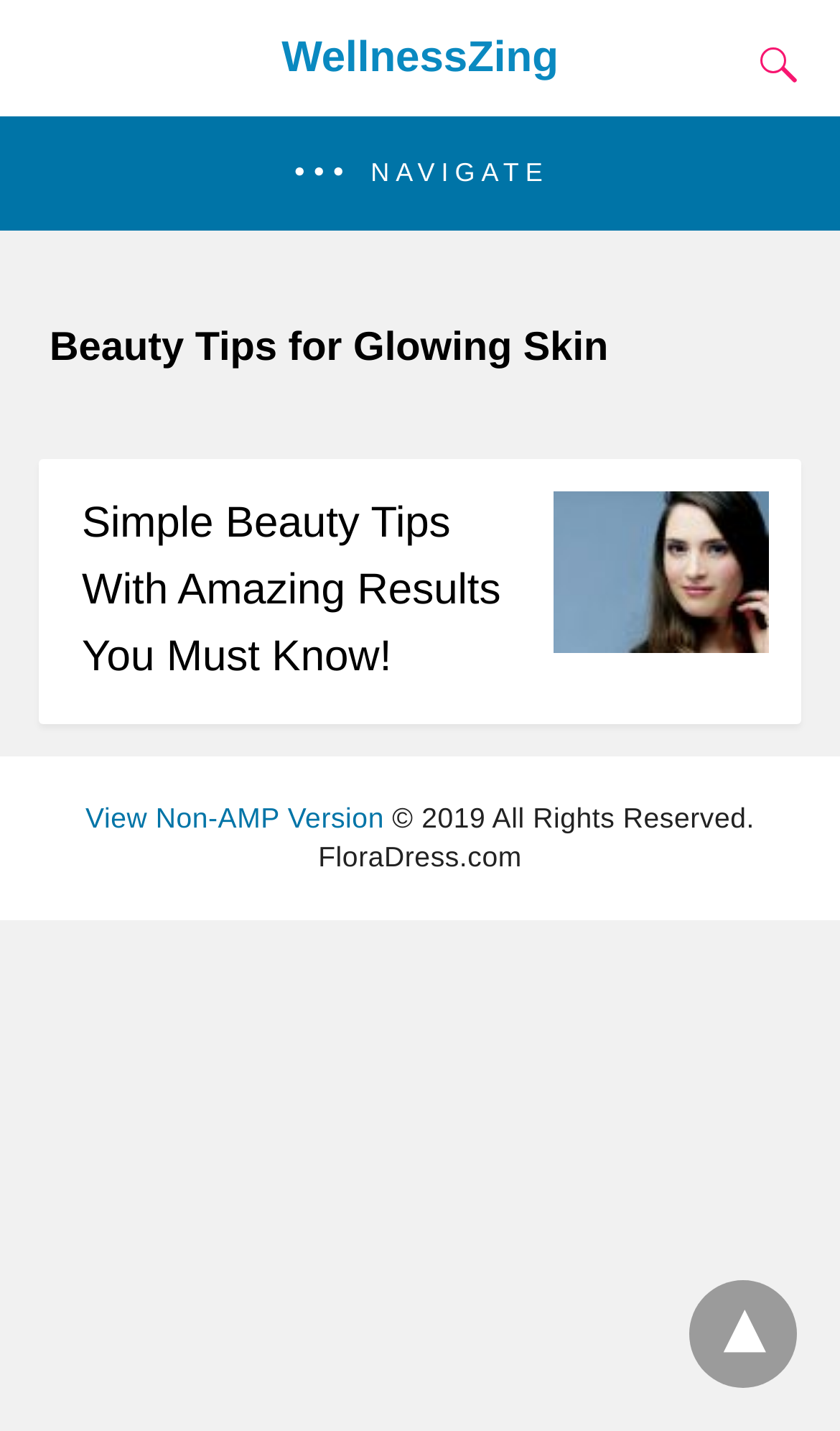What is the purpose of the button at the top right corner?
Please respond to the question with a detailed and thorough explanation.

The button at the top right corner of the webpage is labeled as 'Search', which suggests that it is used to search for specific content within the website.